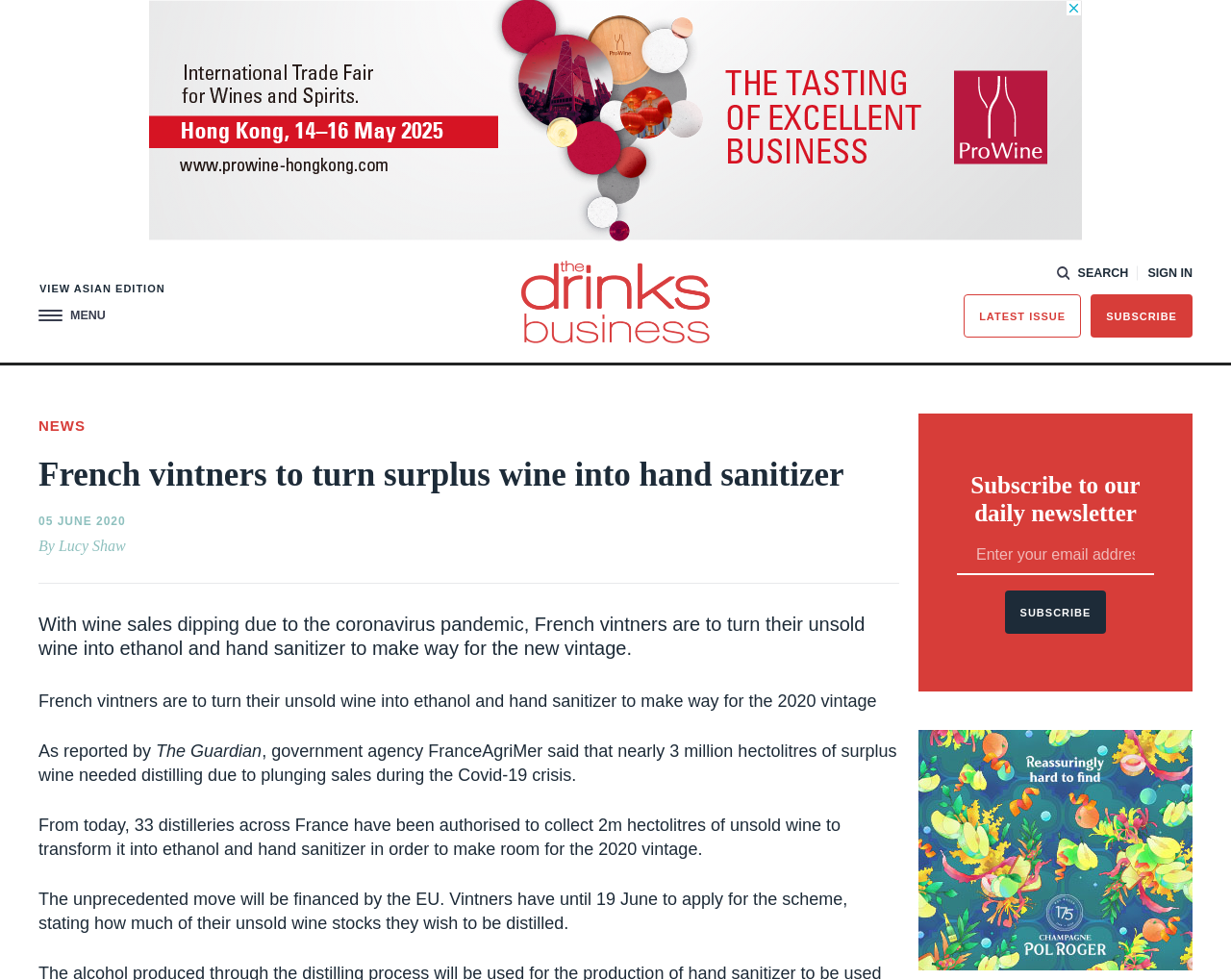Using the format (top-left x, top-left y, bottom-right x, bottom-right y), and given the element description, identify the bounding box coordinates within the screenshot: Latest issue

[0.783, 0.3, 0.878, 0.344]